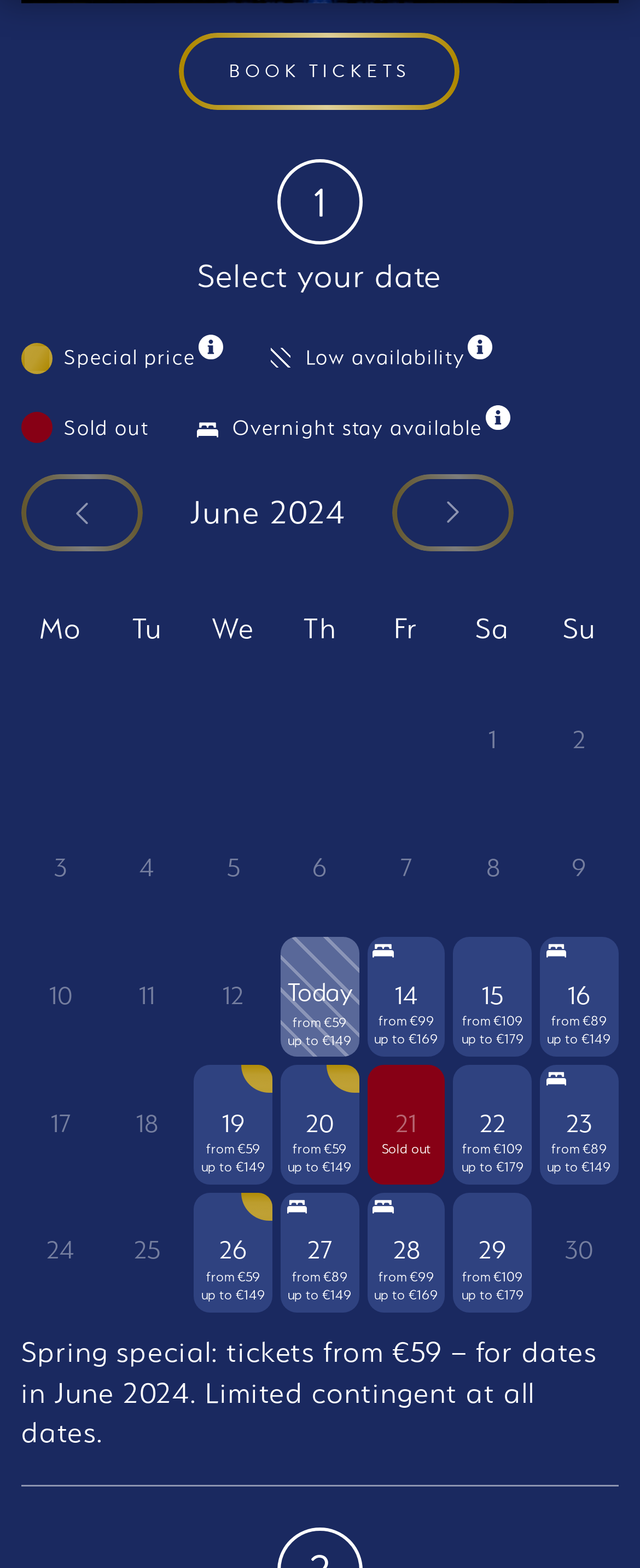Please provide a brief answer to the following inquiry using a single word or phrase:
What is the special price mentioned?

Not specified